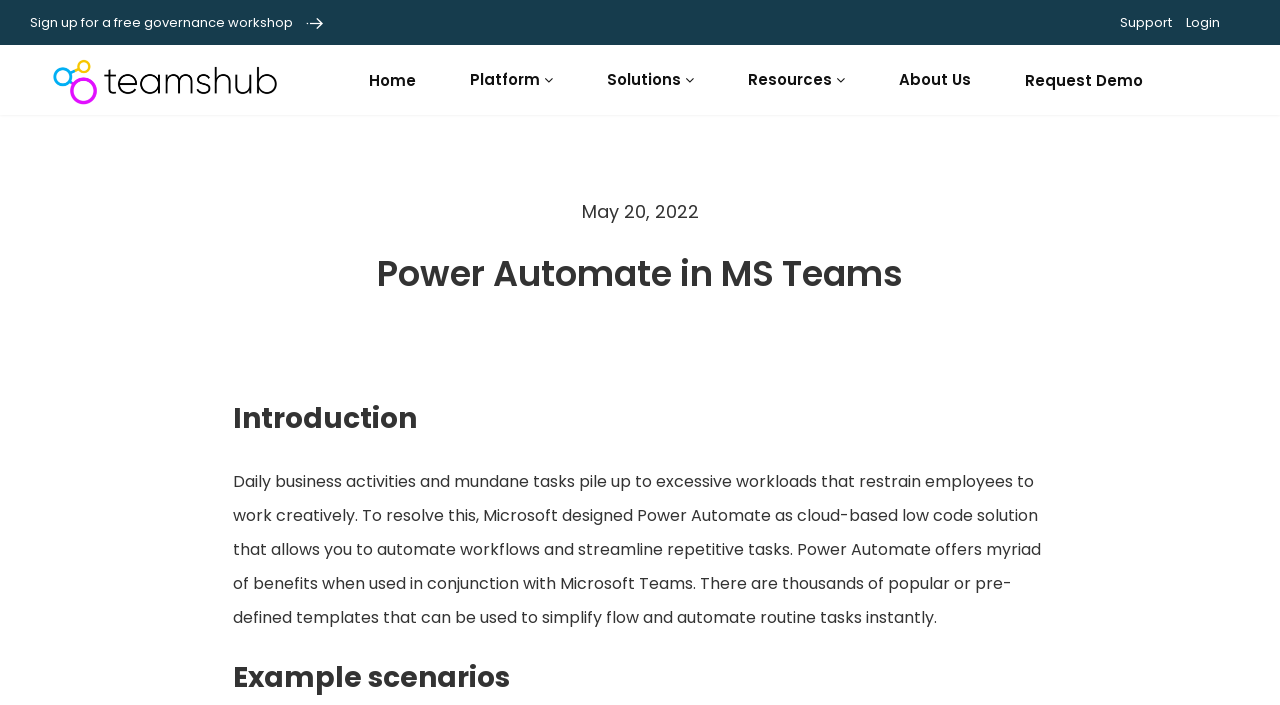What is the focus of the webpage content?
Based on the image, provide a one-word or brief-phrase response.

Power Automate in MS Teams